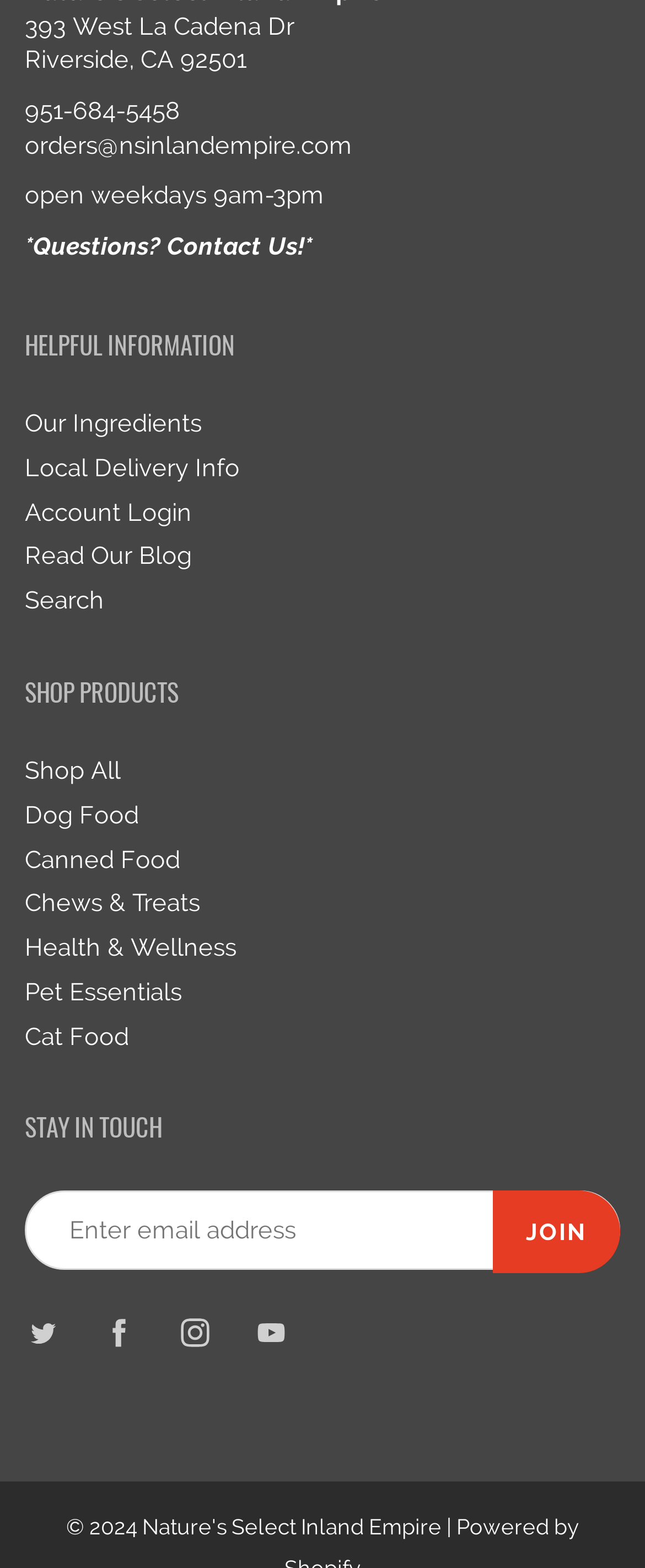What is the copyright year of the webpage?
Using the details from the image, give an elaborate explanation to answer the question.

The copyright year of the webpage can be found at the bottom of the webpage, where it is written '© 2024'.